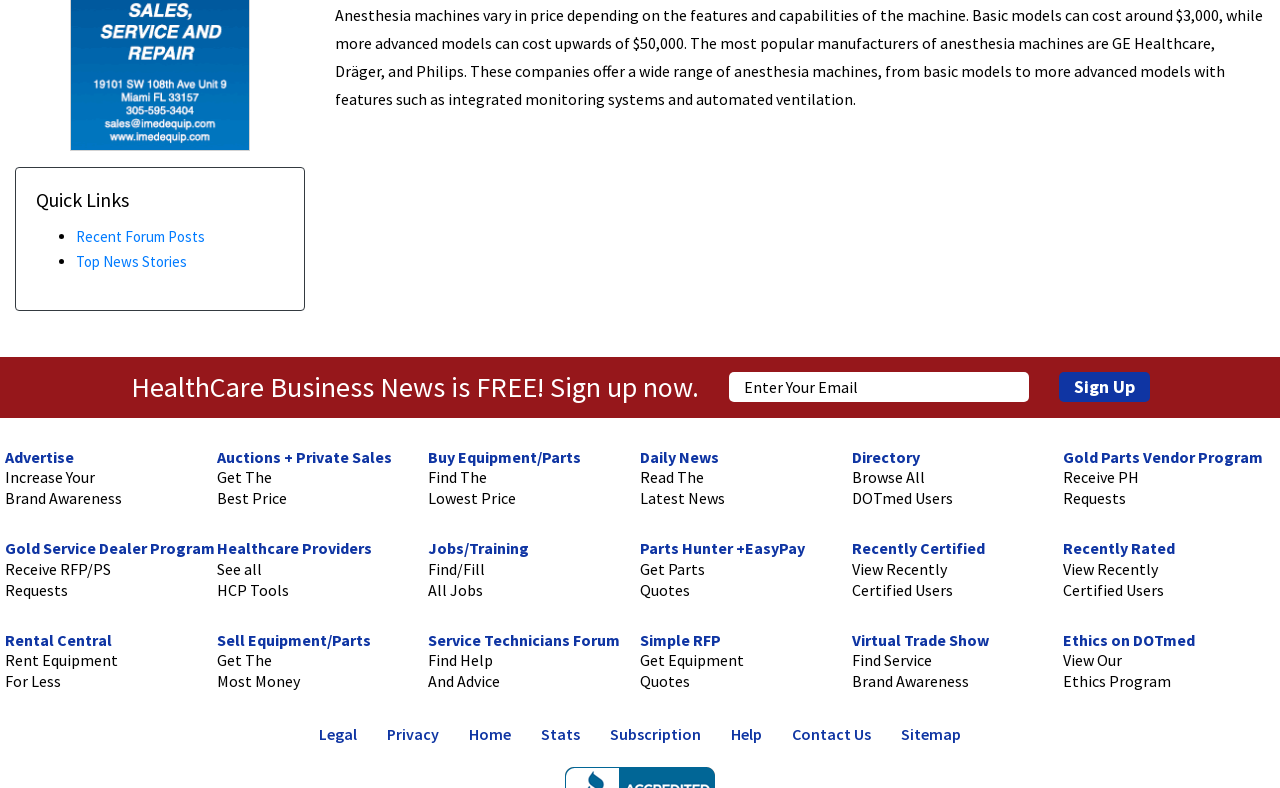Provide the bounding box coordinates of the UI element that matches the description: "Receive PHRequests".

[0.831, 0.593, 0.89, 0.645]